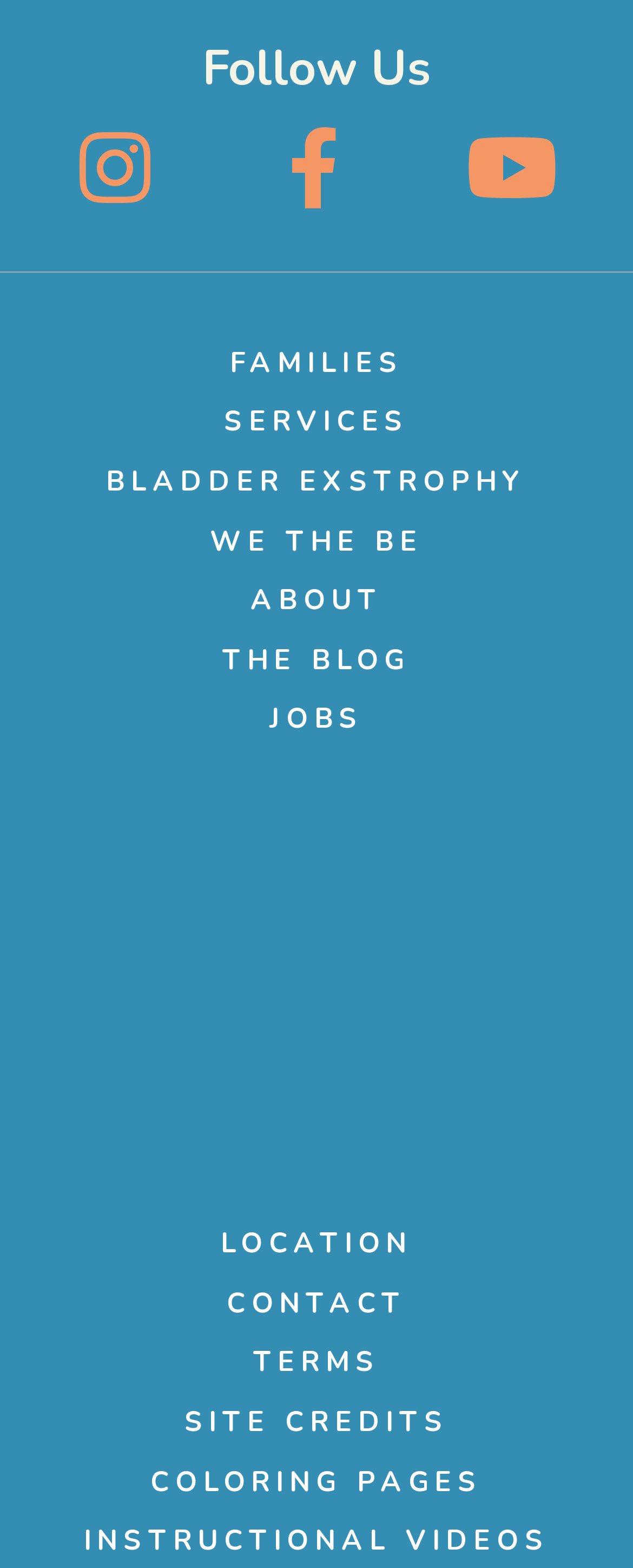How many navigation menus are there? Analyze the screenshot and reply with just one word or a short phrase.

2